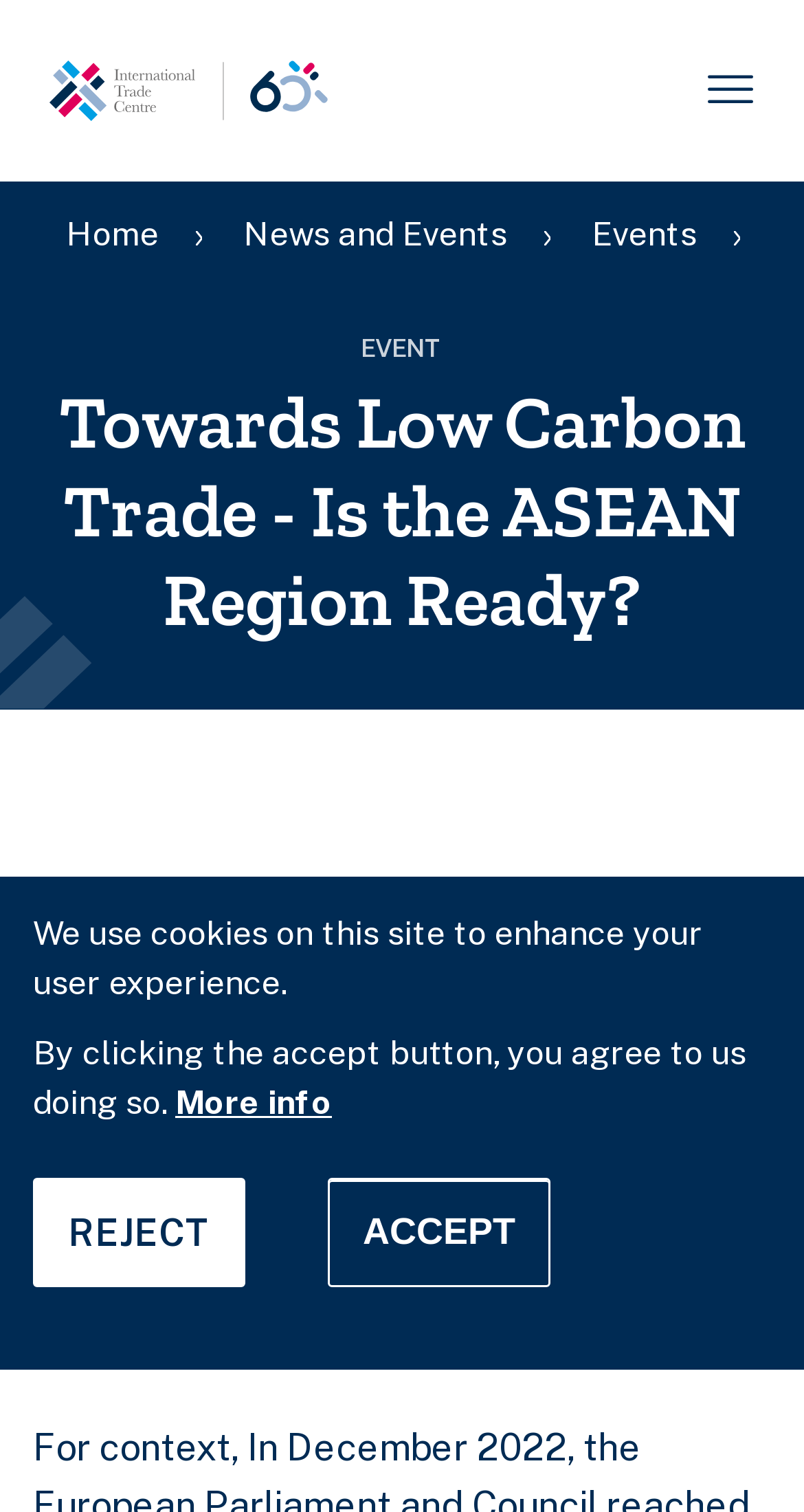What is the purpose of the button 'ACCEPT'?
Please respond to the question with a detailed and thorough explanation.

The purpose of the button 'ACCEPT' can be determined by reading the alert dialog text on the webpage, which states 'We use cookies on this site to enhance your user experience. By clicking the accept button, you agree to us doing so.'